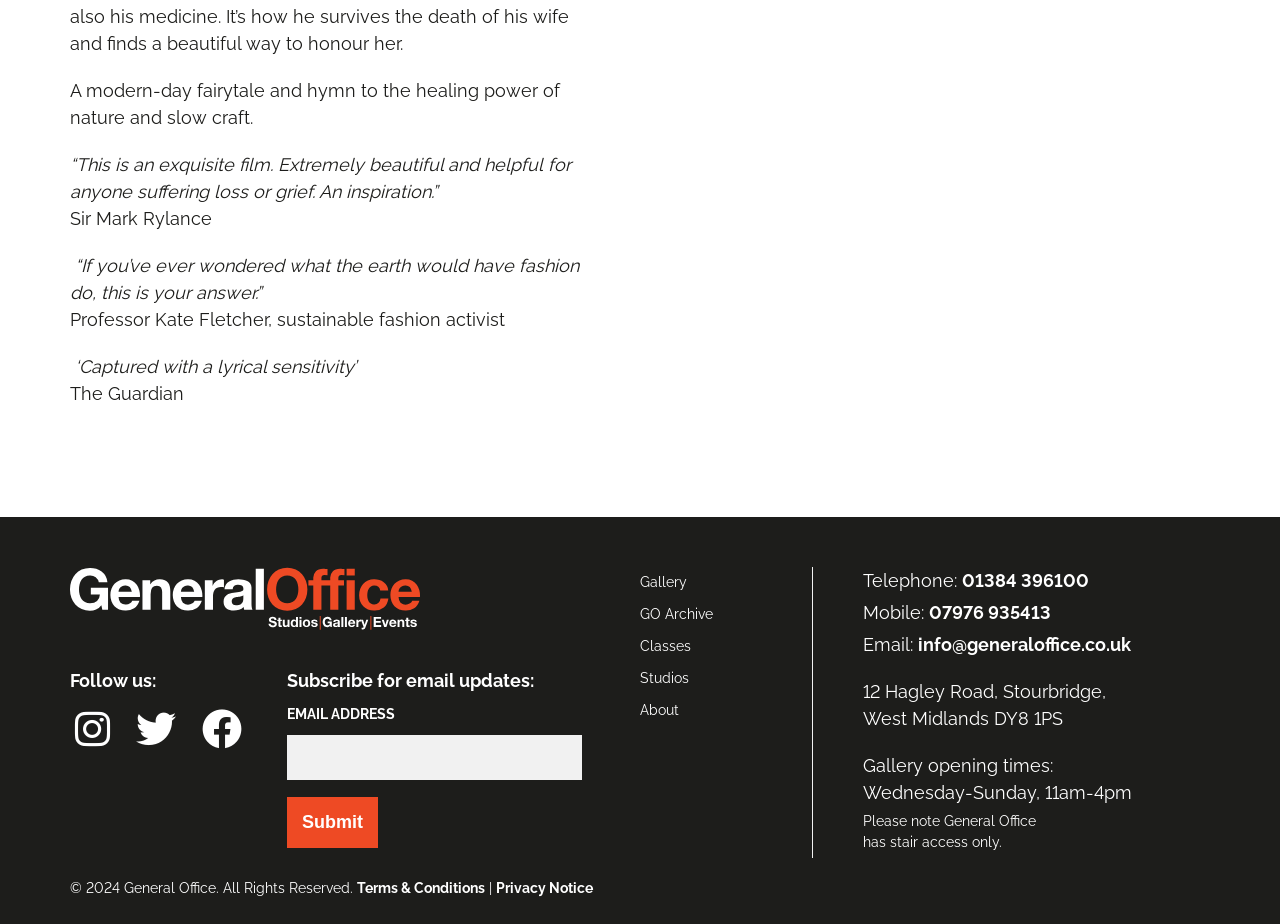What is the theme of the film described?
Using the information from the image, provide a comprehensive answer to the question.

Based on the static text elements, it appears that the webpage is describing a film that is a modern-day fairytale and hymn to the healing power of nature and slow craft. This suggests that the theme of the film is related to nature and slow craft.